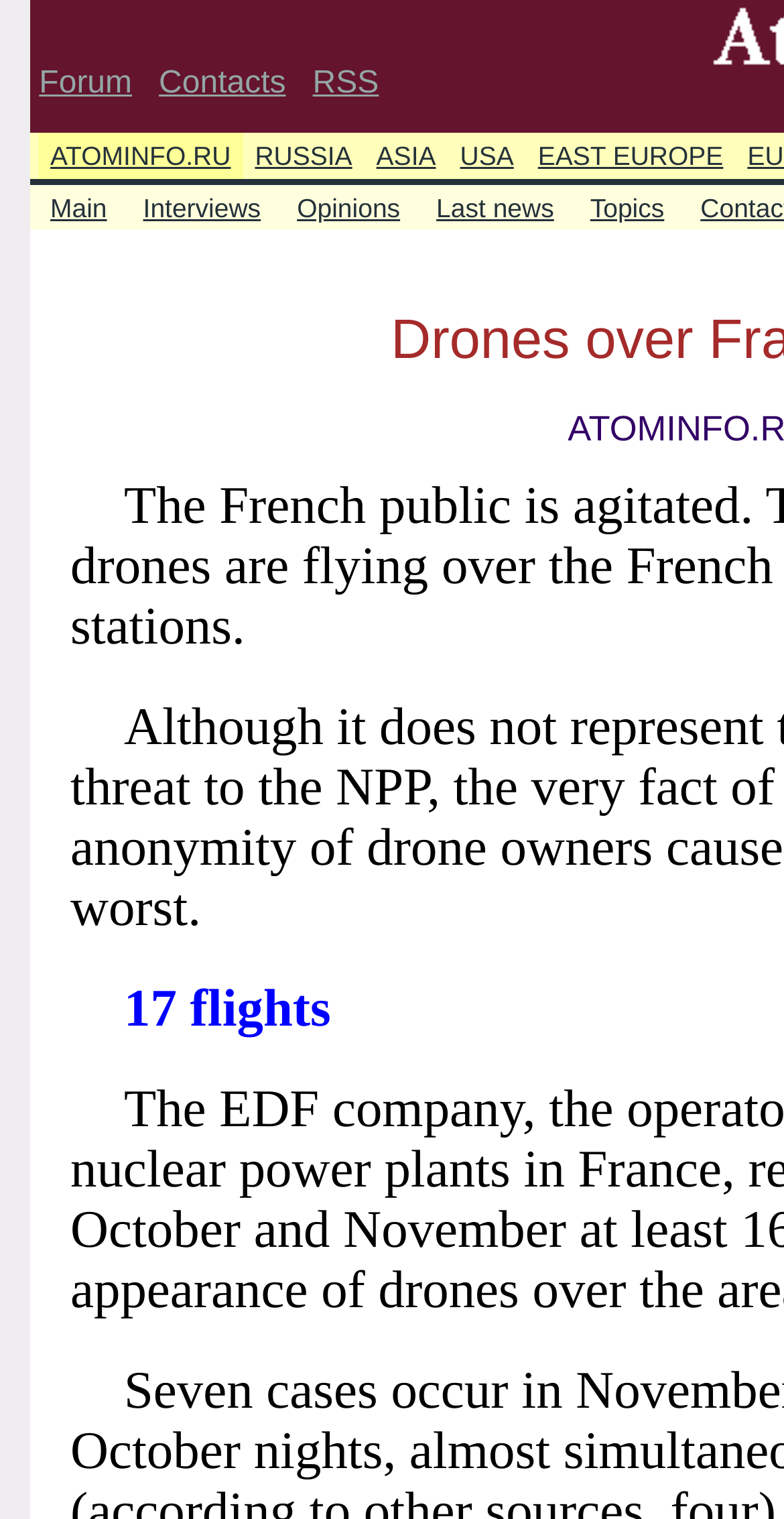Identify the bounding box coordinates for the UI element mentioned here: "Forum". Provide the coordinates as four float values between 0 and 1, i.e., [left, top, right, bottom].

[0.05, 0.044, 0.168, 0.066]